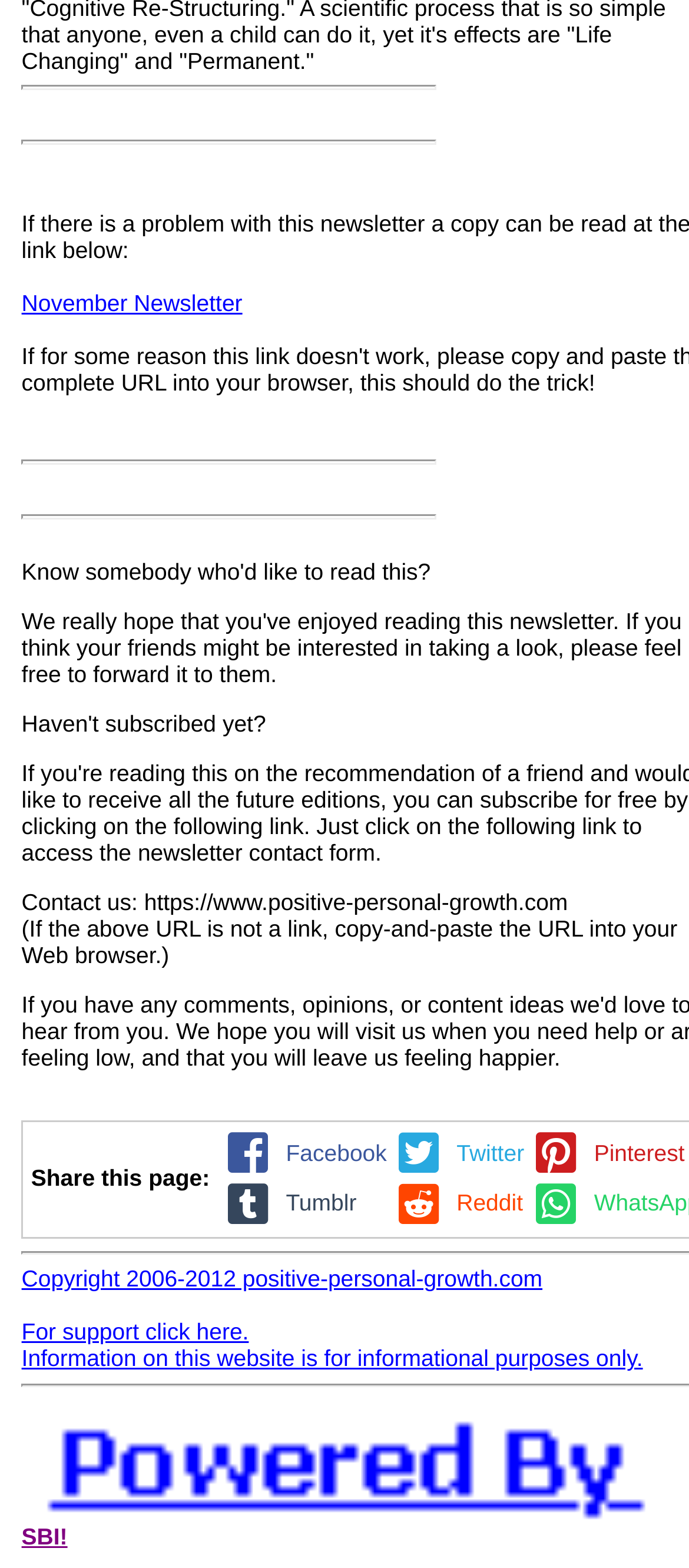Pinpoint the bounding box coordinates of the clickable area needed to execute the instruction: "Contact us through the provided link". The coordinates should be specified as four float numbers between 0 and 1, i.e., [left, top, right, bottom].

[0.031, 0.567, 0.824, 0.583]